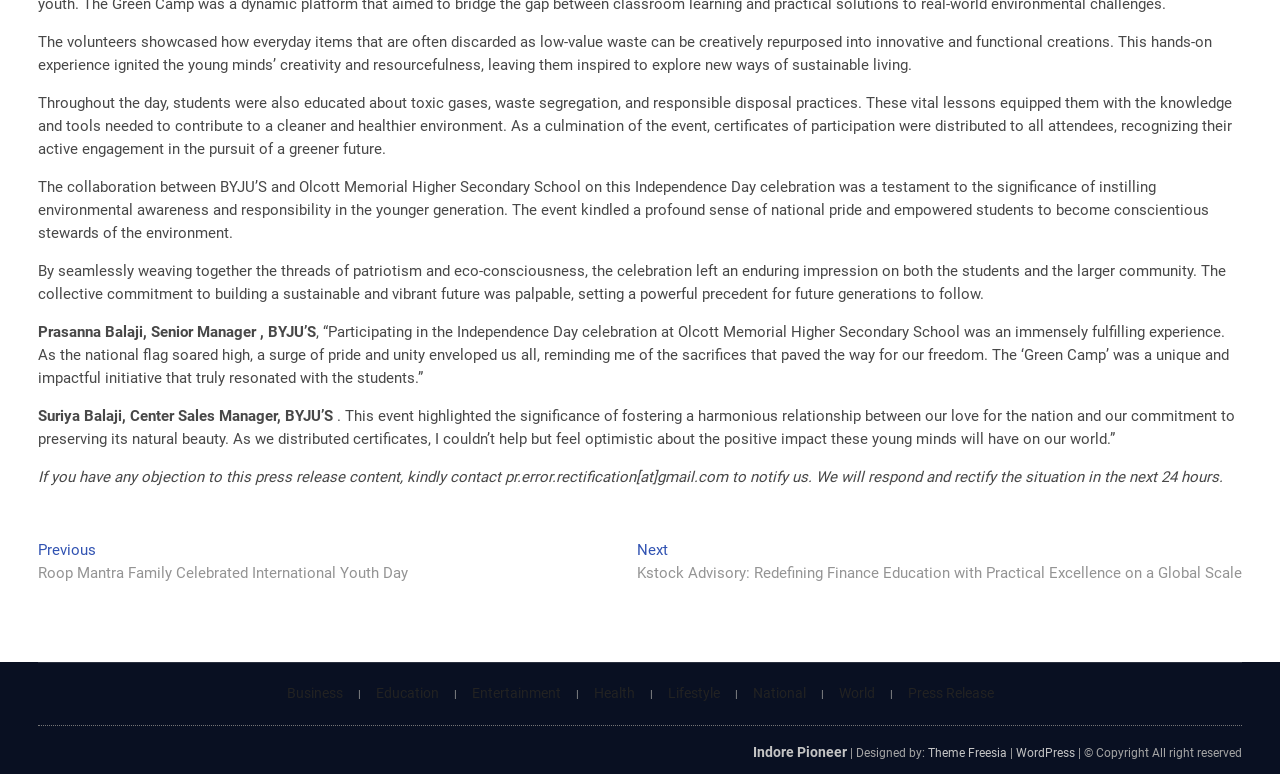Using the element description provided, determine the bounding box coordinates in the format (top-left x, top-left y, bottom-right x, bottom-right y). Ensure that all values are floating point numbers between 0 and 1. Element description: Education

[0.282, 0.885, 0.354, 0.905]